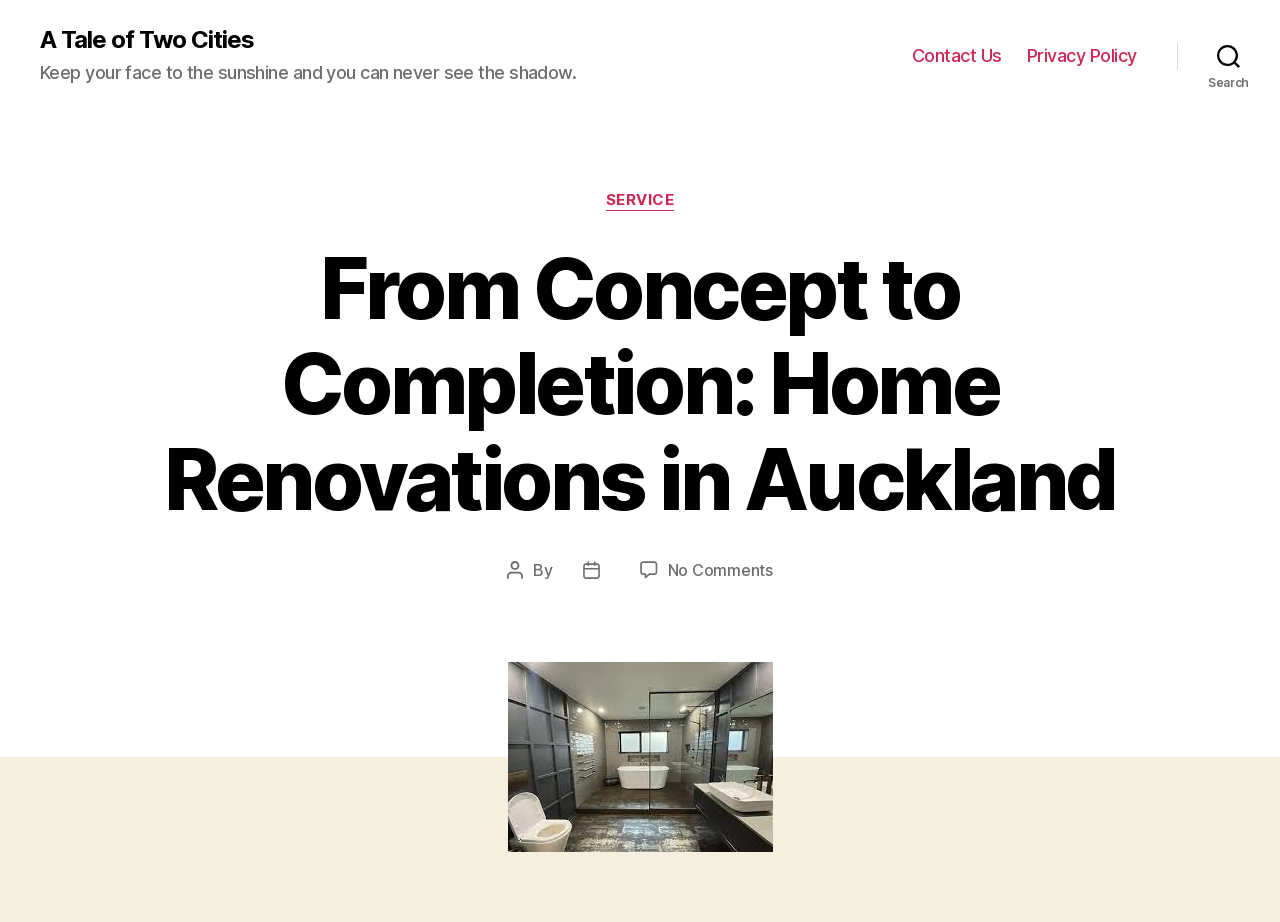Create a detailed narrative of the webpage’s visual and textual elements.

The webpage is about home renovations in Auckland, with a focus on the concept to completion process. At the top left, there is a link titled "A Tale of Two Cities". Below this link, there is a quote "Keep your face to the sunshine and you can never see the shadow." 

On the top right, there is a horizontal navigation menu with two links: "Contact Us" and "Privacy Policy". Next to the navigation menu, there is a search button. 

When the search button is expanded, a header section appears, which contains a category section with a "SERVICE" link. Below the category section, there is a heading that repeats the title "From Concept to Completion: Home Renovations in Auckland". 

Under the heading, there are details about the post, including the author and date. There is also a link to the comments section, which indicates that there are no comments on the post. 

At the bottom of the page, there is a figure or image, but its content is not specified.